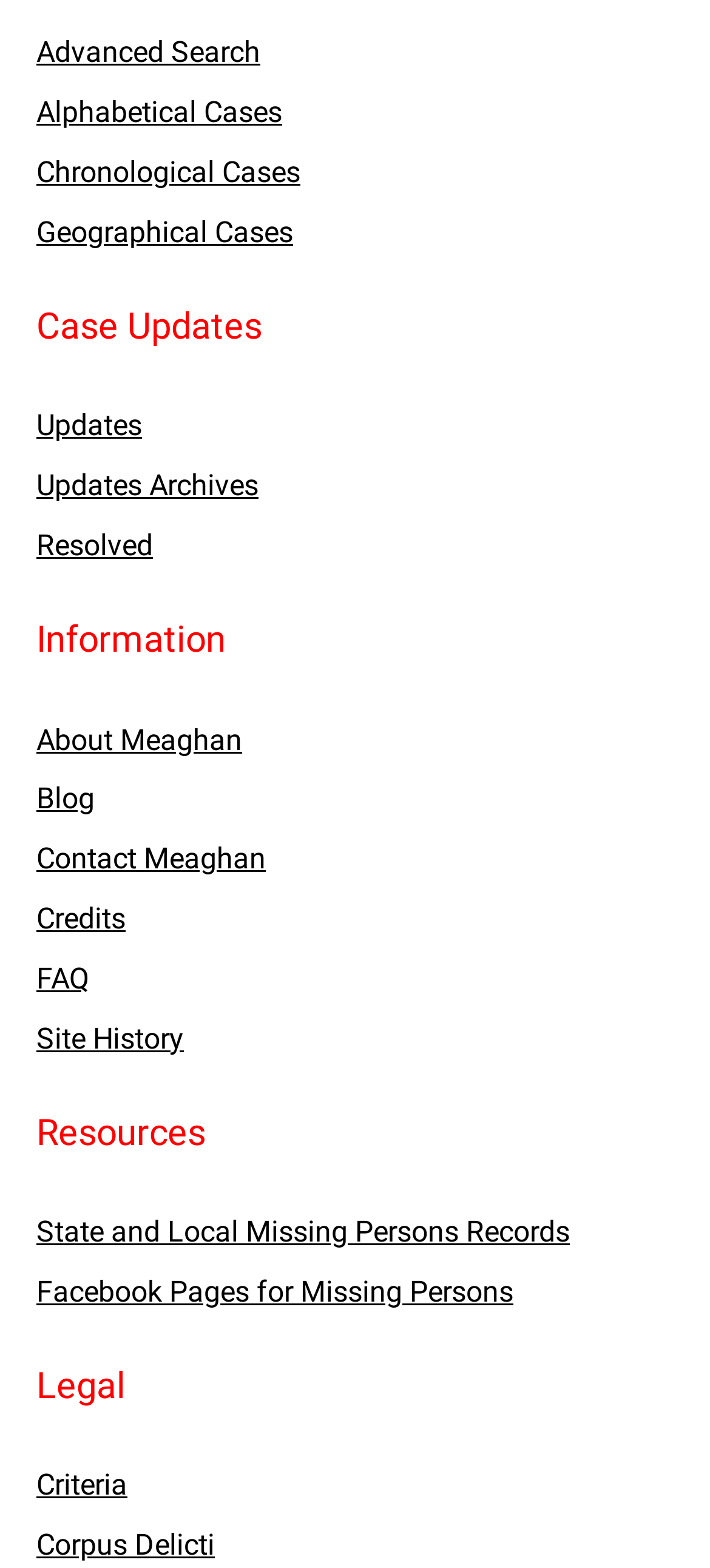Provide the bounding box coordinates of the HTML element described by the text: "Facebook Pages for Missing Persons".

[0.051, 0.812, 0.949, 0.838]